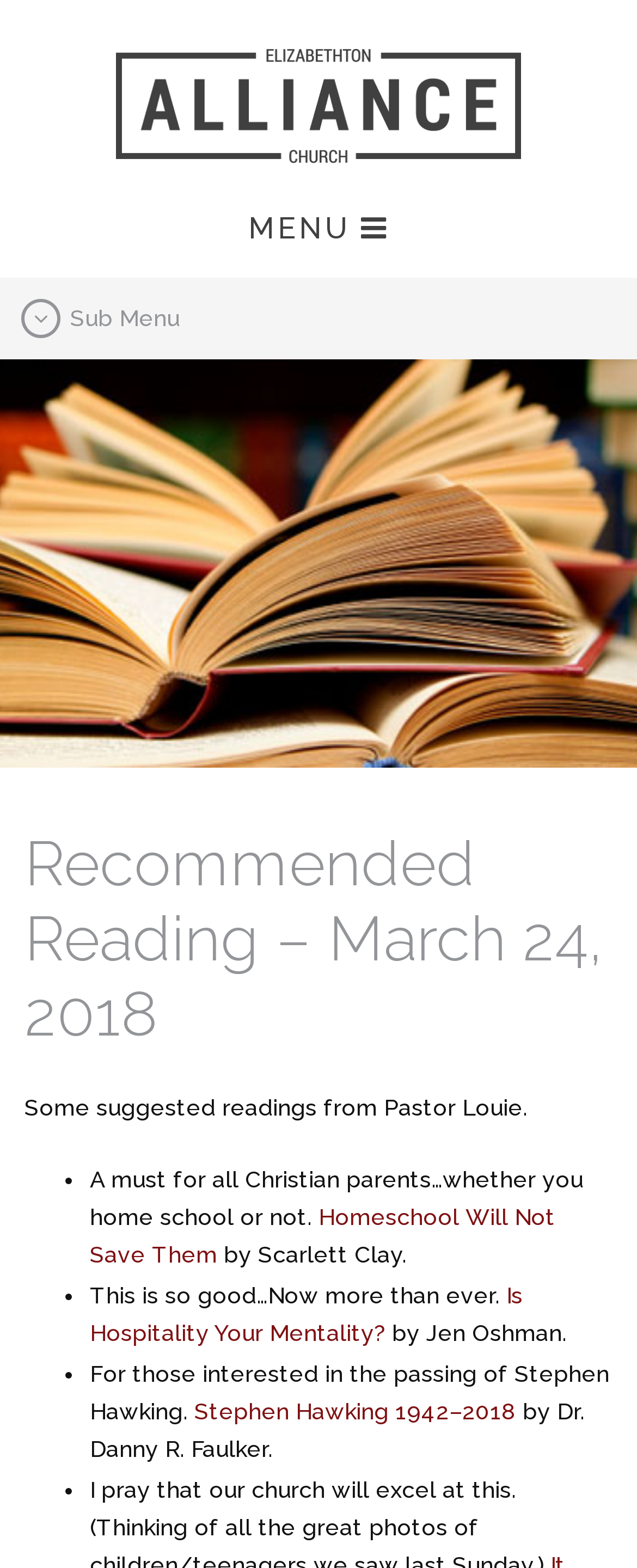What is the topic of the third recommended reading?
From the screenshot, provide a brief answer in one word or phrase.

Stephen Hawking